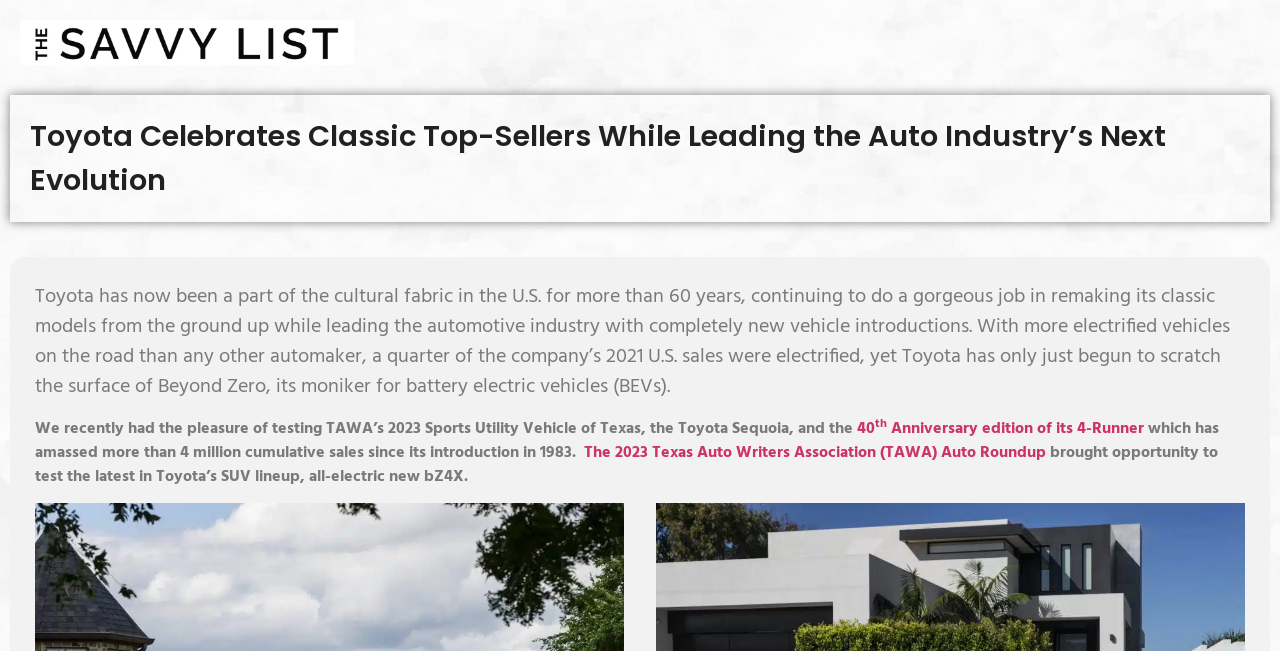Generate the main heading text from the webpage.

Toyota Celebrates Classic Top-Sellers While Leading the Auto Industry’s Next Evolution